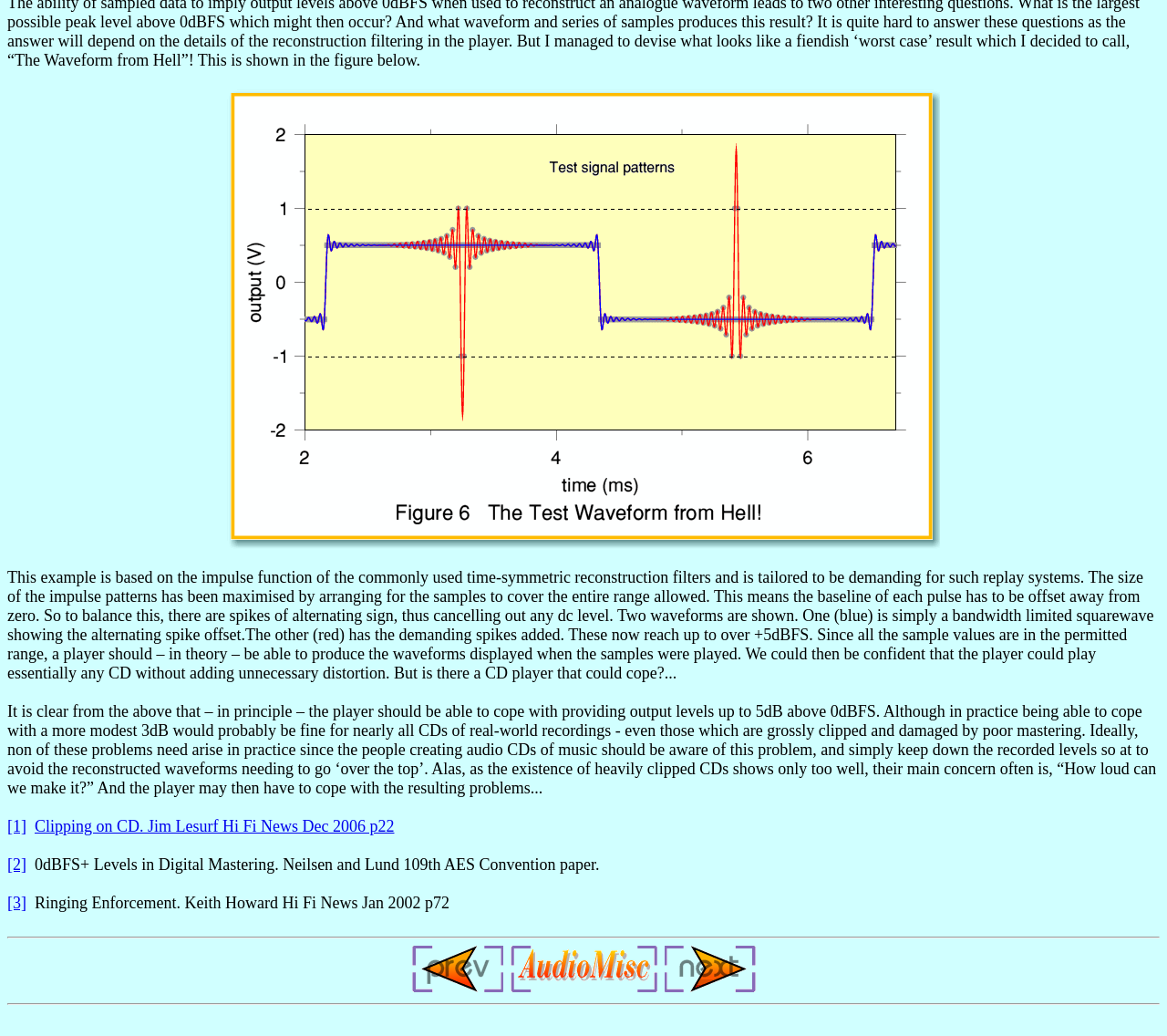Reply to the question with a single word or phrase:
What is the purpose of the spikes in the waveform?

To cancel out dc level